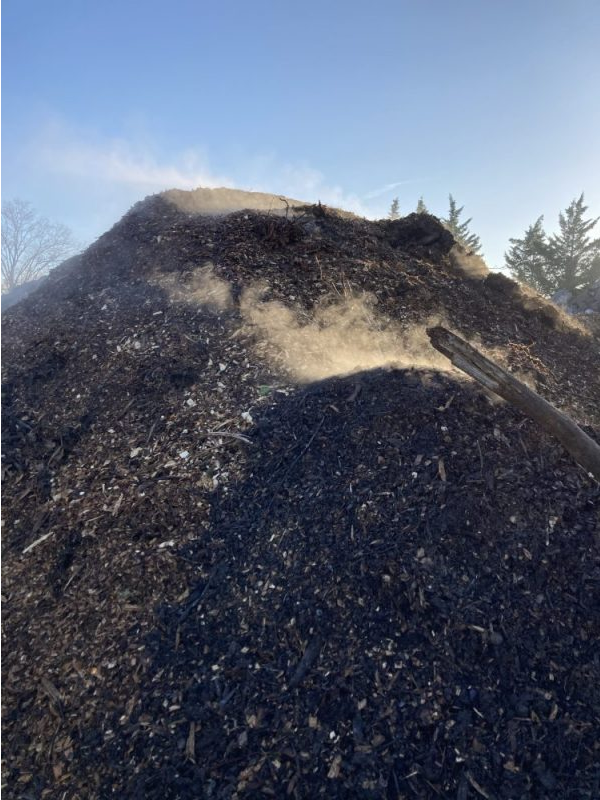Detail all significant aspects of the image you see.

The image captures a large, steaming mound of compost material, indicating the active decomposition process essential for creating nutrient-rich soil. Set against a clear blue sky, the mound, composed of dark, organic matter such as leaves and shredded wood, emits wisps of steam, highlighting the heat generated within due to microbial activity. In the background, the silhouette of trees can be seen, adding a natural touch to the scene. This visualization emphasizes the importance of composting in sustainable landscaping practices, as referenced in the article "Composting for Good" by Carol, which discusses the ease and benefits of composting for enhancing soil health.